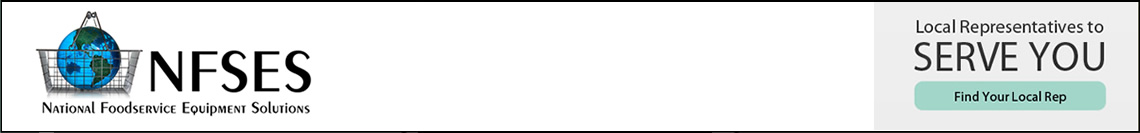What is the brand's mission?
Please answer the question as detailed as possible based on the image.

The overall design of the logo and text reflects a professional and approachable identity, aligning with the brand's mission to support foodservice operations across the nation.